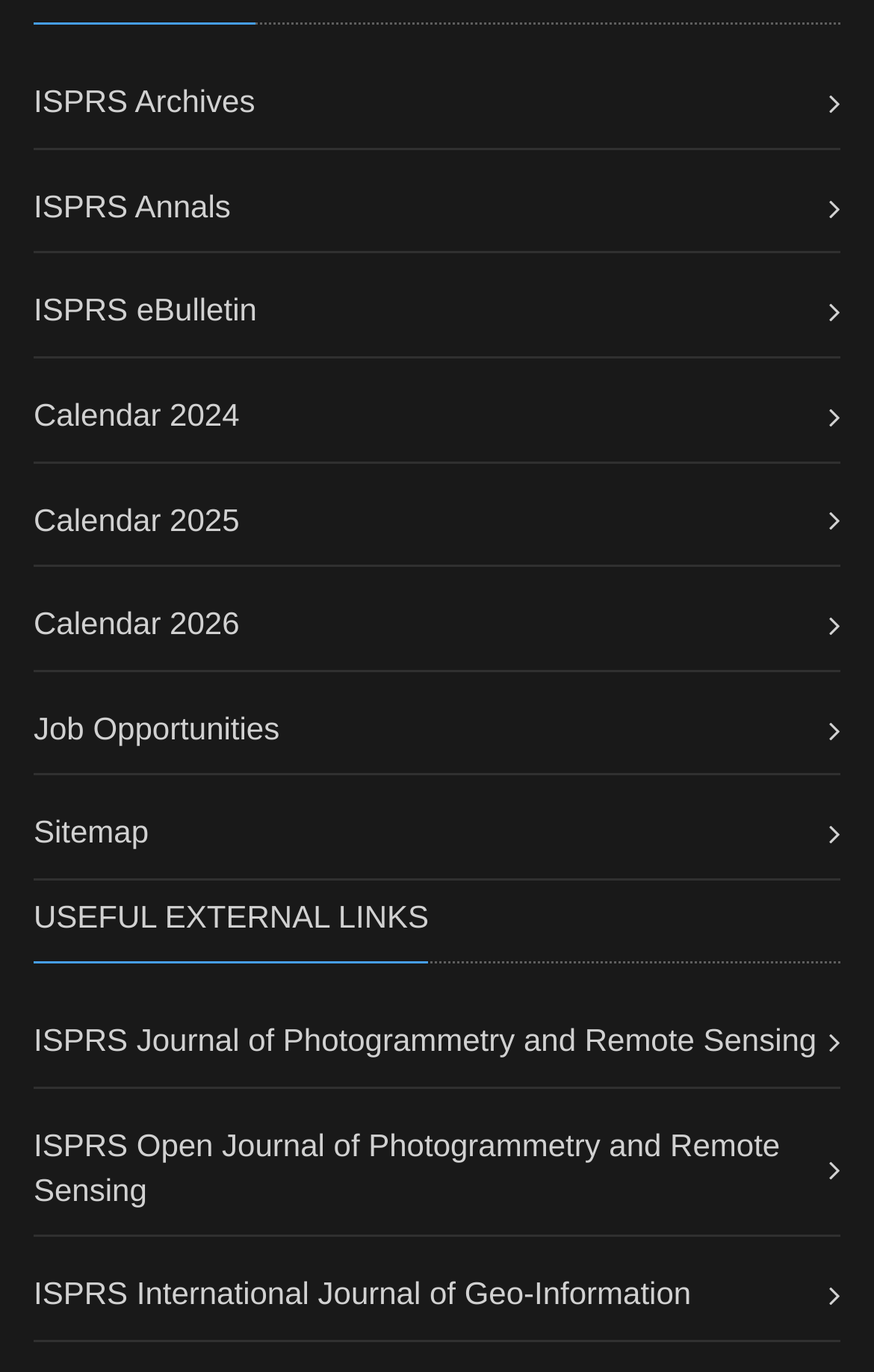Using the element description: "Sitemap", determine the bounding box coordinates for the specified UI element. The coordinates should be four float numbers between 0 and 1, [left, top, right, bottom].

[0.038, 0.593, 0.17, 0.619]